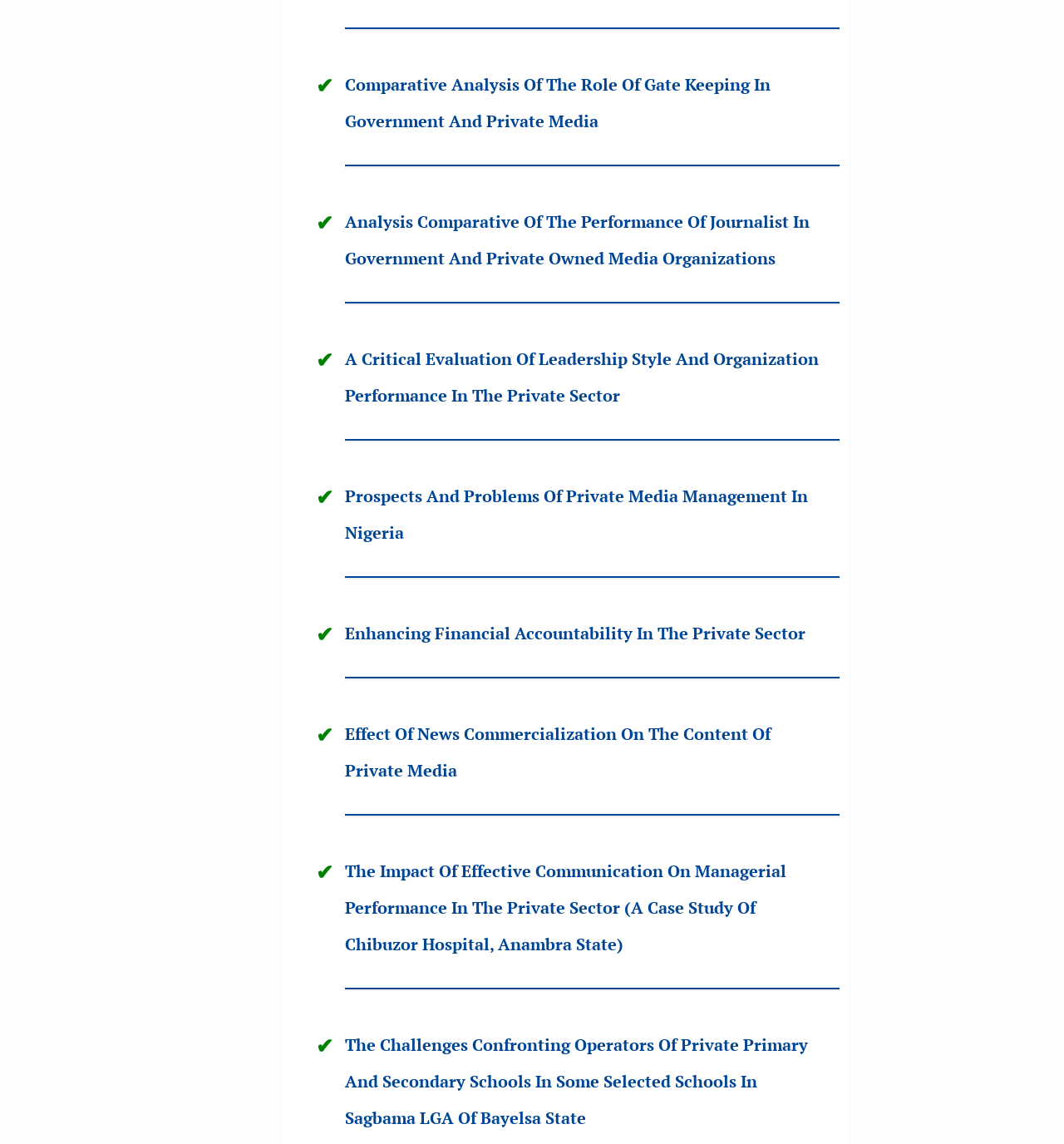Identify the bounding box coordinates of the region that needs to be clicked to carry out this instruction: "Read Analysis Comparative Of The Performance Of Journalist In Government And Private Owned Media Organizations". Provide these coordinates as four float numbers ranging from 0 to 1, i.e., [left, top, right, bottom].

[0.324, 0.184, 0.761, 0.236]